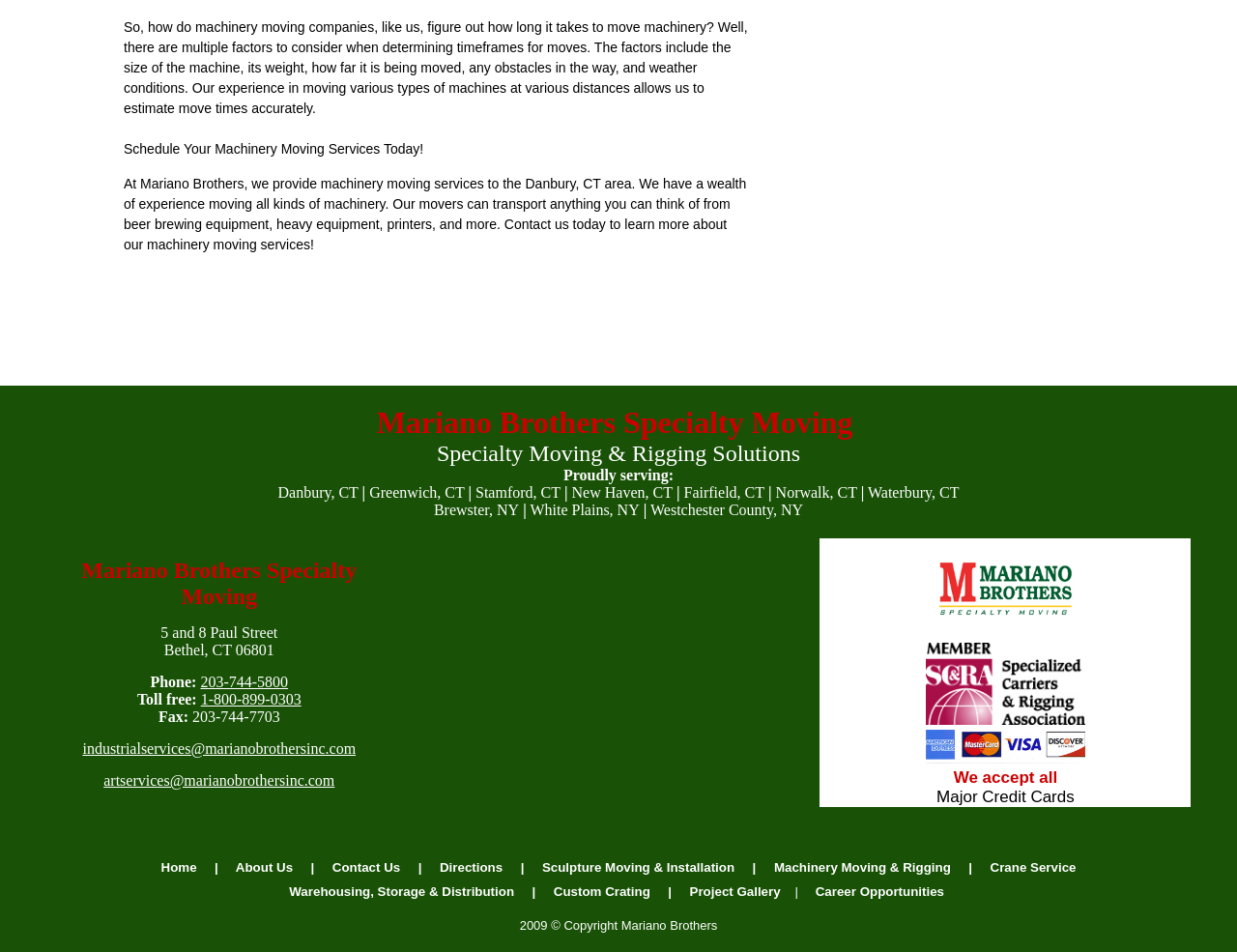Find the bounding box coordinates of the clickable region needed to perform the following instruction: "contact the author". The coordinates should be provided as four float numbers between 0 and 1, i.e., [left, top, right, bottom].

None